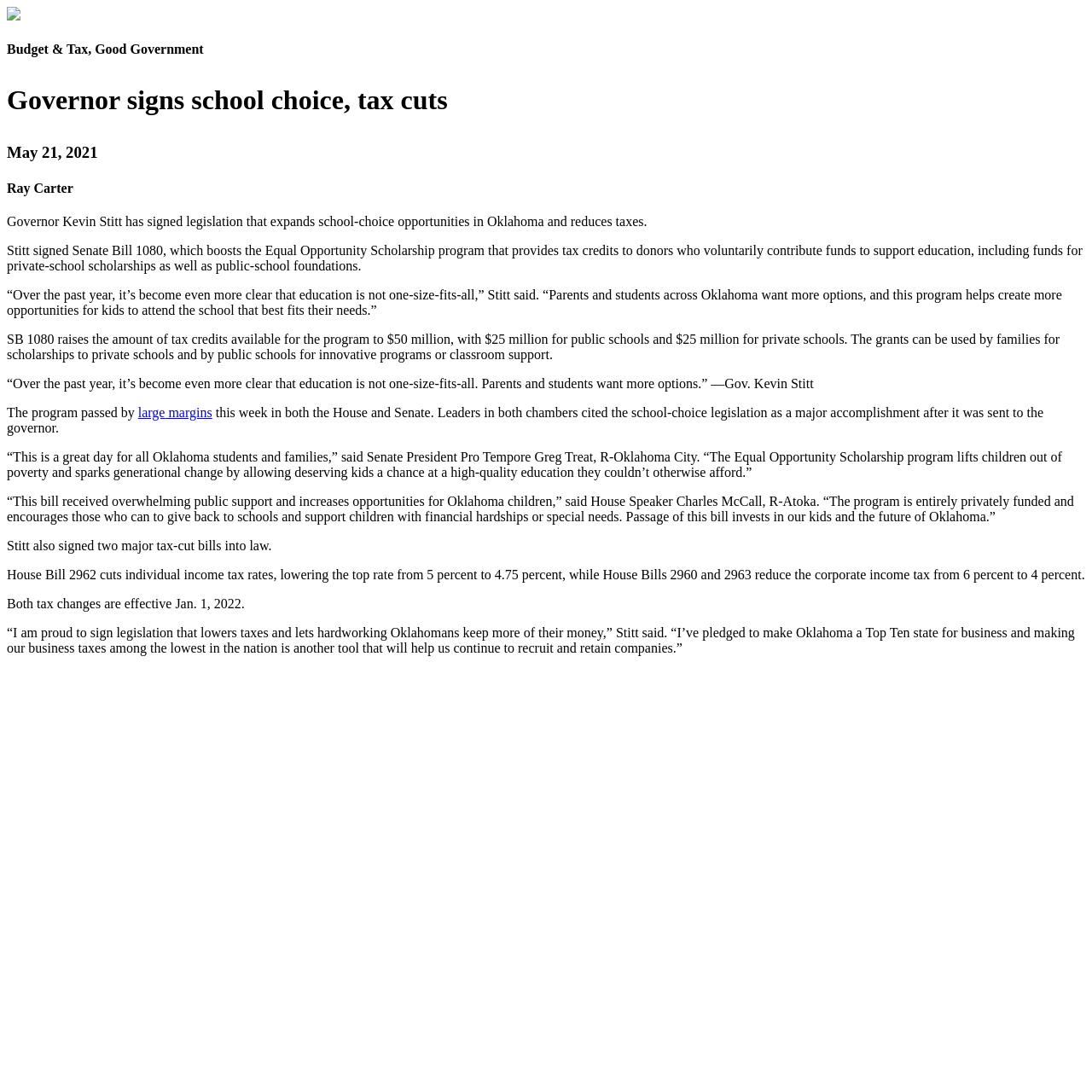Give a complete and precise description of the webpage's appearance.

The webpage is about Governor Kevin Stitt signing legislation that expands school-choice opportunities in Oklahoma and reduces taxes. At the top-left corner, there is an image. Below the image, there are four headings: "Budget & Tax, Good Government", "Governor signs school choice, tax cuts", "May 21, 2021", and "Ray Carter". 

Following the headings, there is a paragraph of text that summarizes the legislation signed by Governor Stitt. Below this paragraph, there are several blocks of text that provide more details about the legislation, including quotes from Governor Stitt and other officials. 

On the left side of the page, there are multiple blocks of text that discuss the school-choice legislation, including the Equal Opportunity Scholarship program, which provides tax credits to donors who support education. The text also mentions the program's benefits, such as allowing families to use grants for private-school scholarships and public schools to use them for innovative programs or classroom support.

Further down the page, there are more blocks of text that discuss the tax-cut bills signed into law, including the reduction of individual and corporate income tax rates. The text also includes quotes from Governor Stitt and other officials about the benefits of these tax cuts.